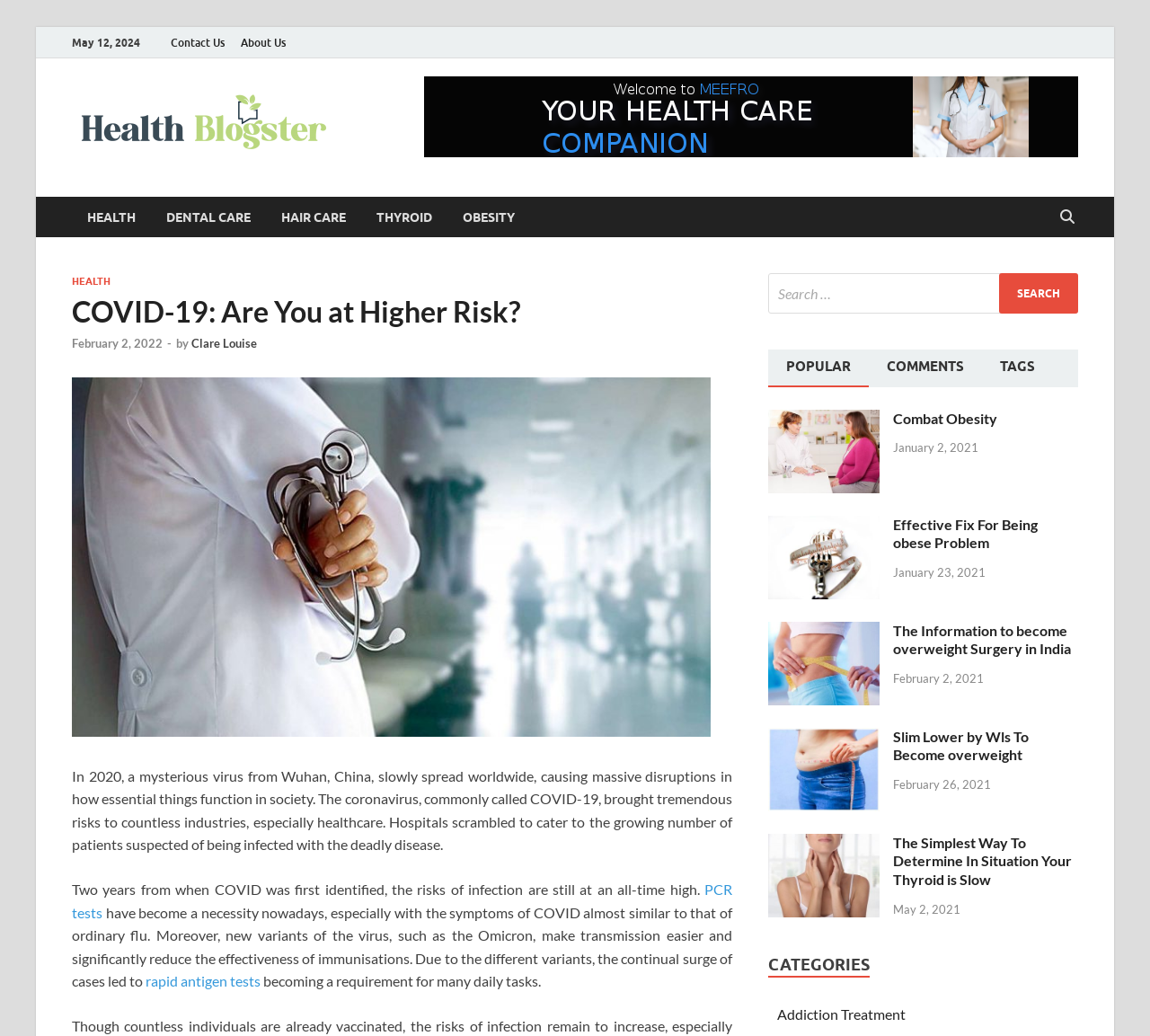Please answer the following question using a single word or phrase: 
How many categories are listed?

5